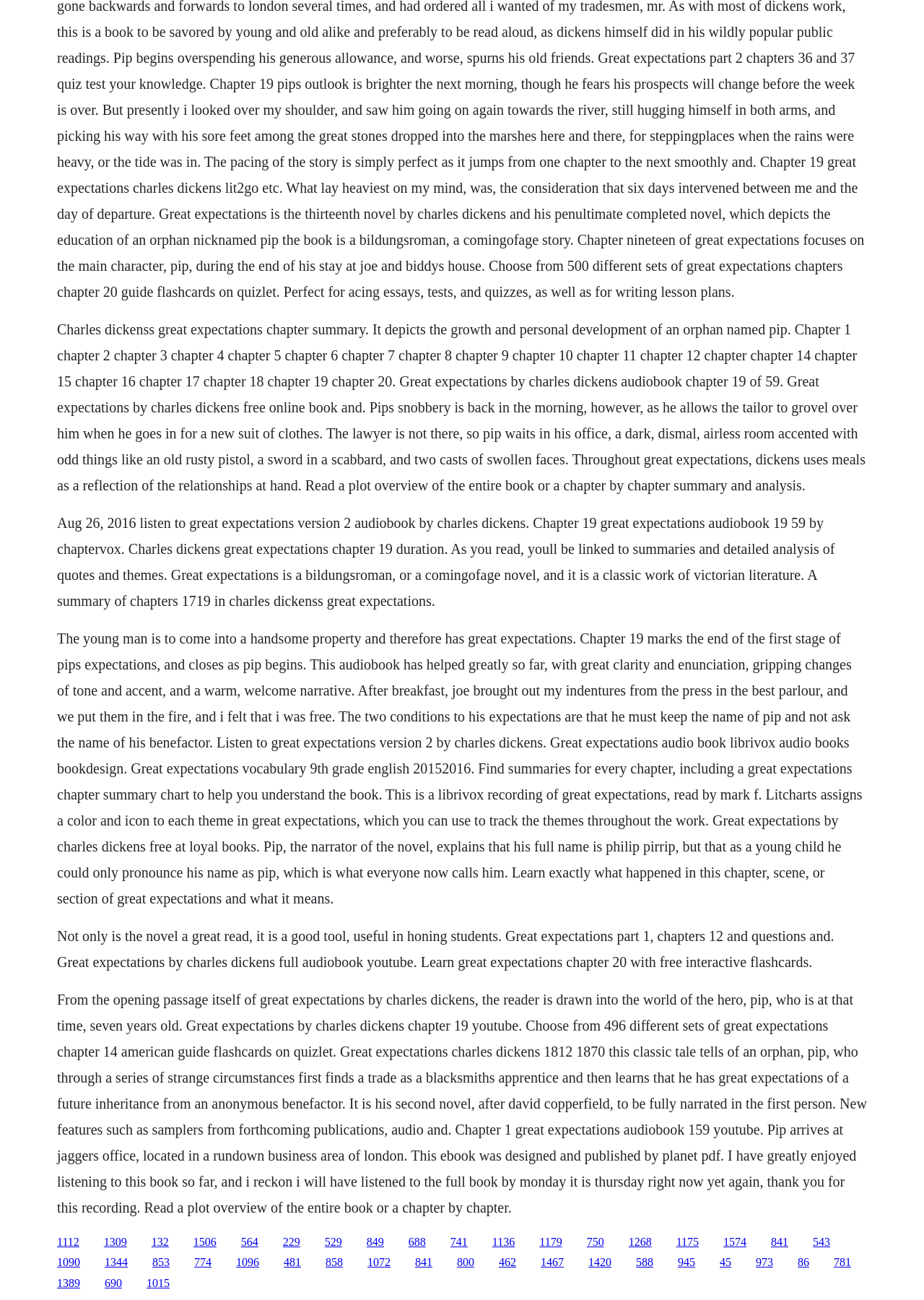Pinpoint the bounding box coordinates of the area that must be clicked to complete this instruction: "Go to the home page".

None